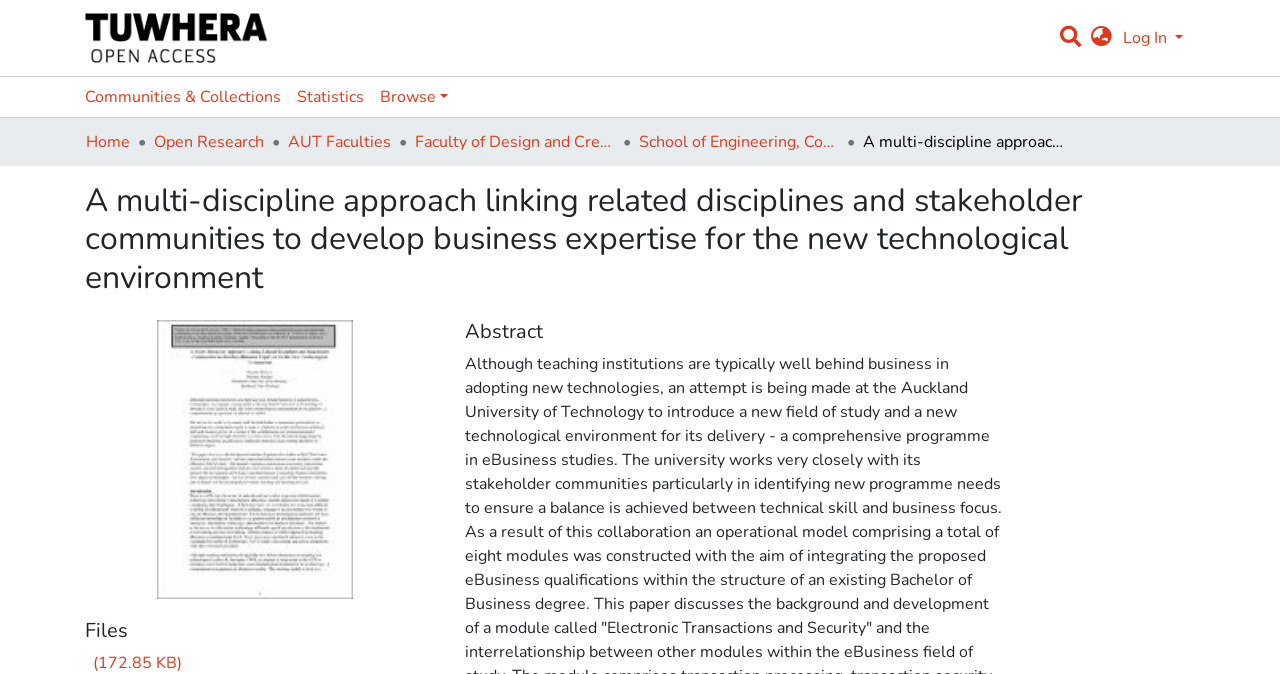Please specify the bounding box coordinates for the clickable region that will help you carry out the instruction: "Log in".

[0.874, 0.04, 0.927, 0.073]